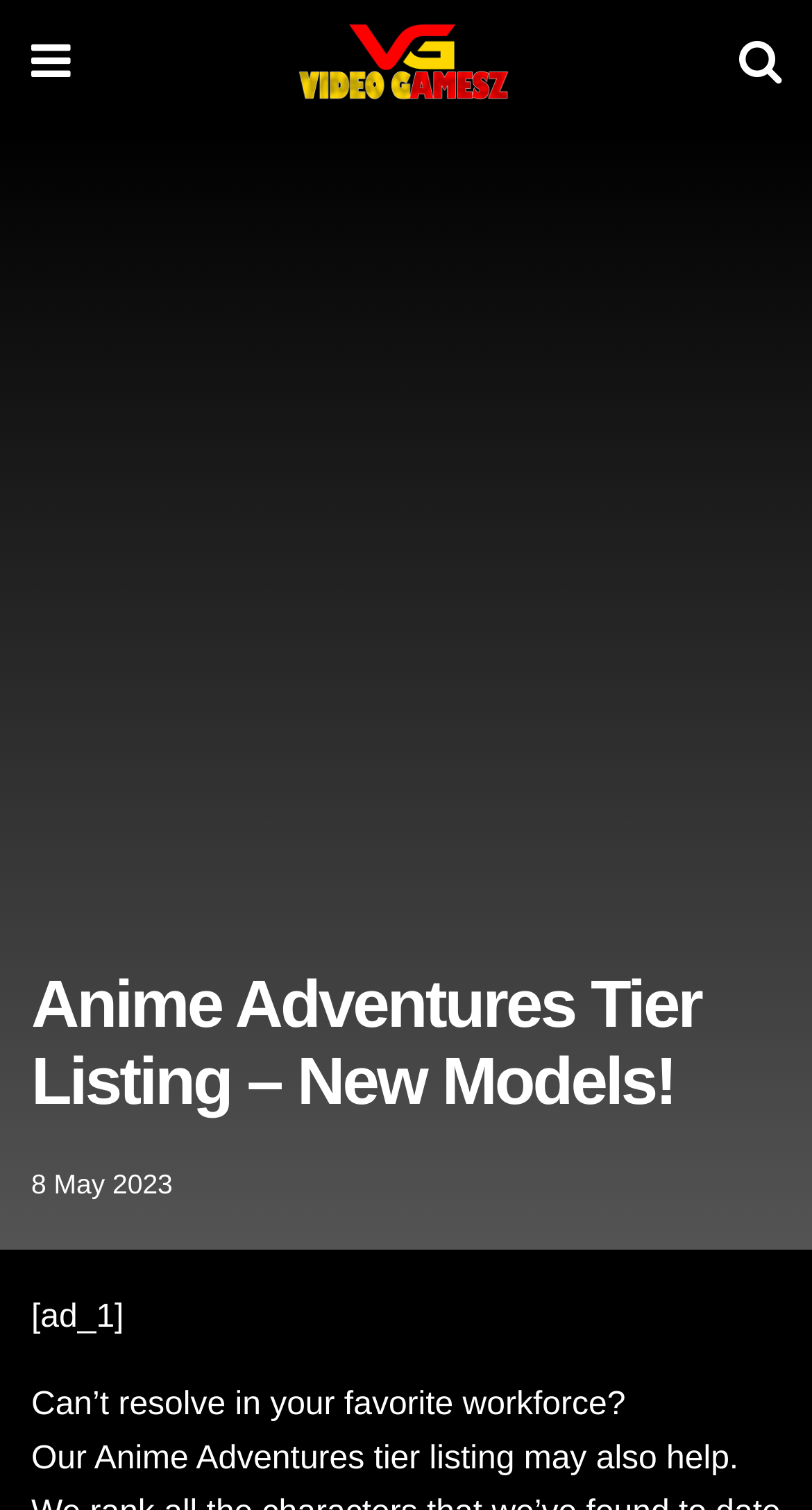Utilize the details in the image to give a detailed response to the question: Is there a social media link on the webpage?

I found a link element with the text '' which has a bounding box coordinate of [0.038, 0.0, 0.087, 0.083]. This suggests that there is a social media link on the webpage, possibly a Facebook link.